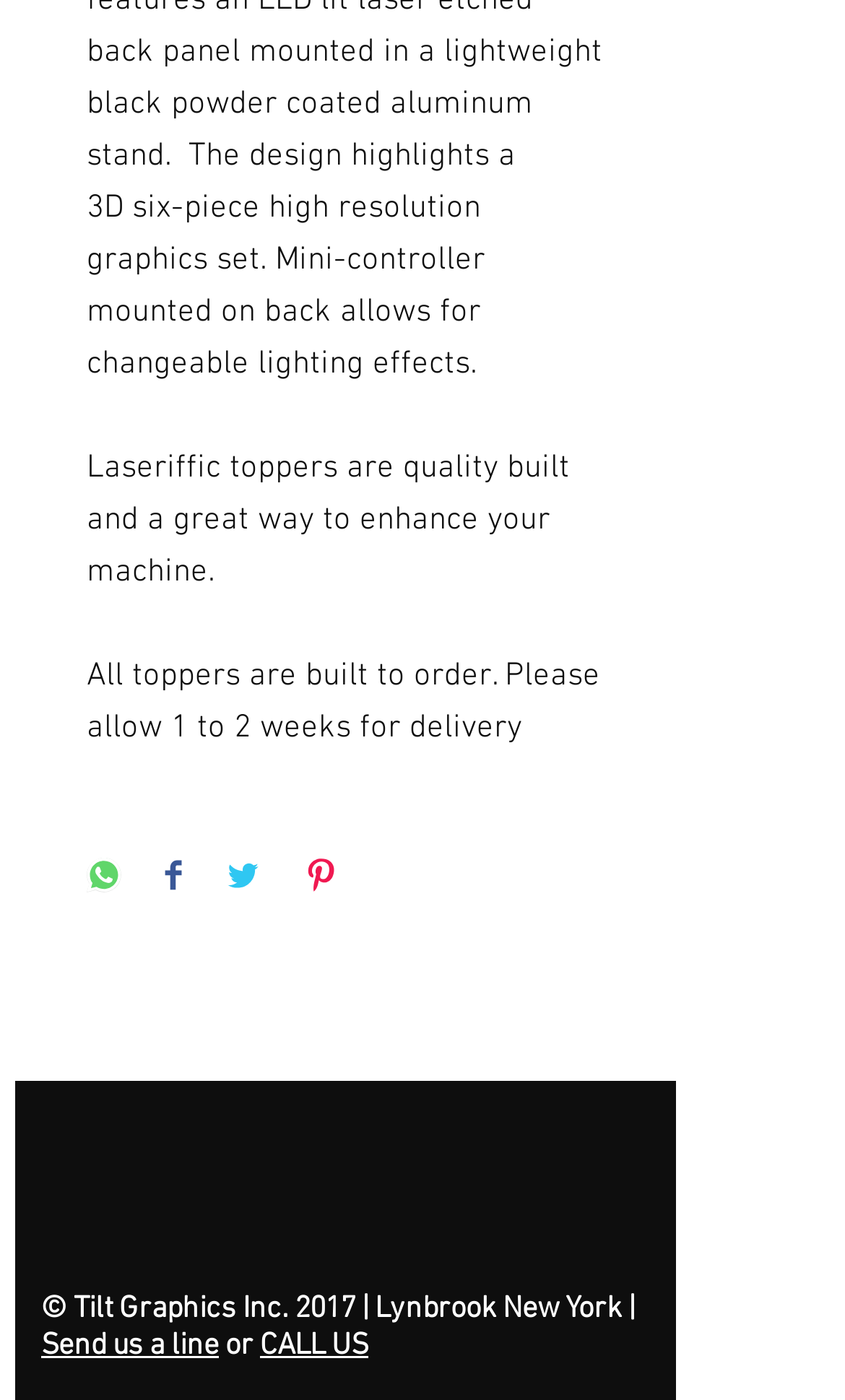Can you give a detailed response to the following question using the information from the image? What is the company name mentioned at the bottom of the webpage?

The static text '© Tilt Graphics Inc. 2017 | Lynbrook' at the bottom of the webpage indicates that the company name is Tilt Graphics Inc.